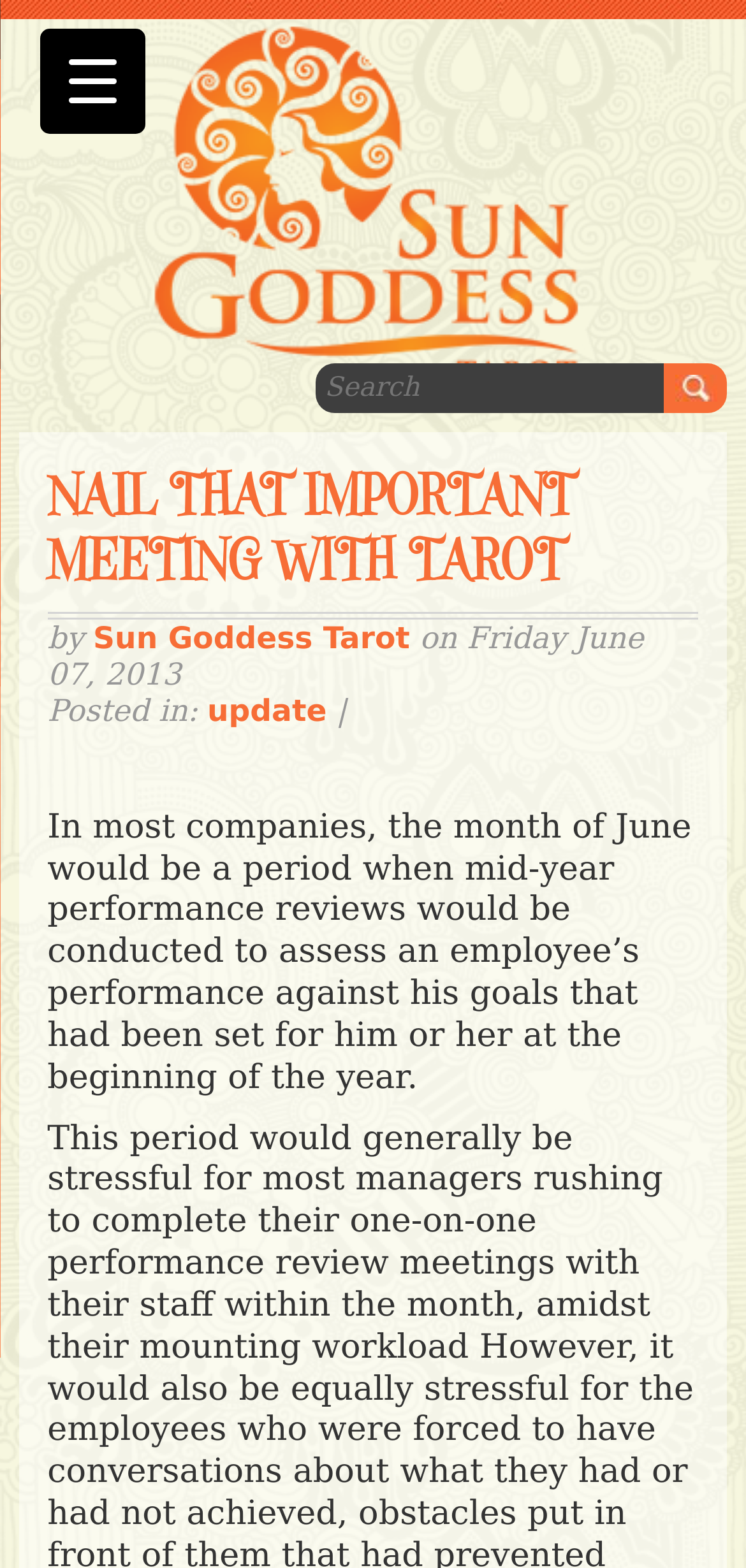Using the description: "Sun Goddess Tarot", identify the bounding box of the corresponding UI element in the screenshot.

[0.125, 0.395, 0.549, 0.418]